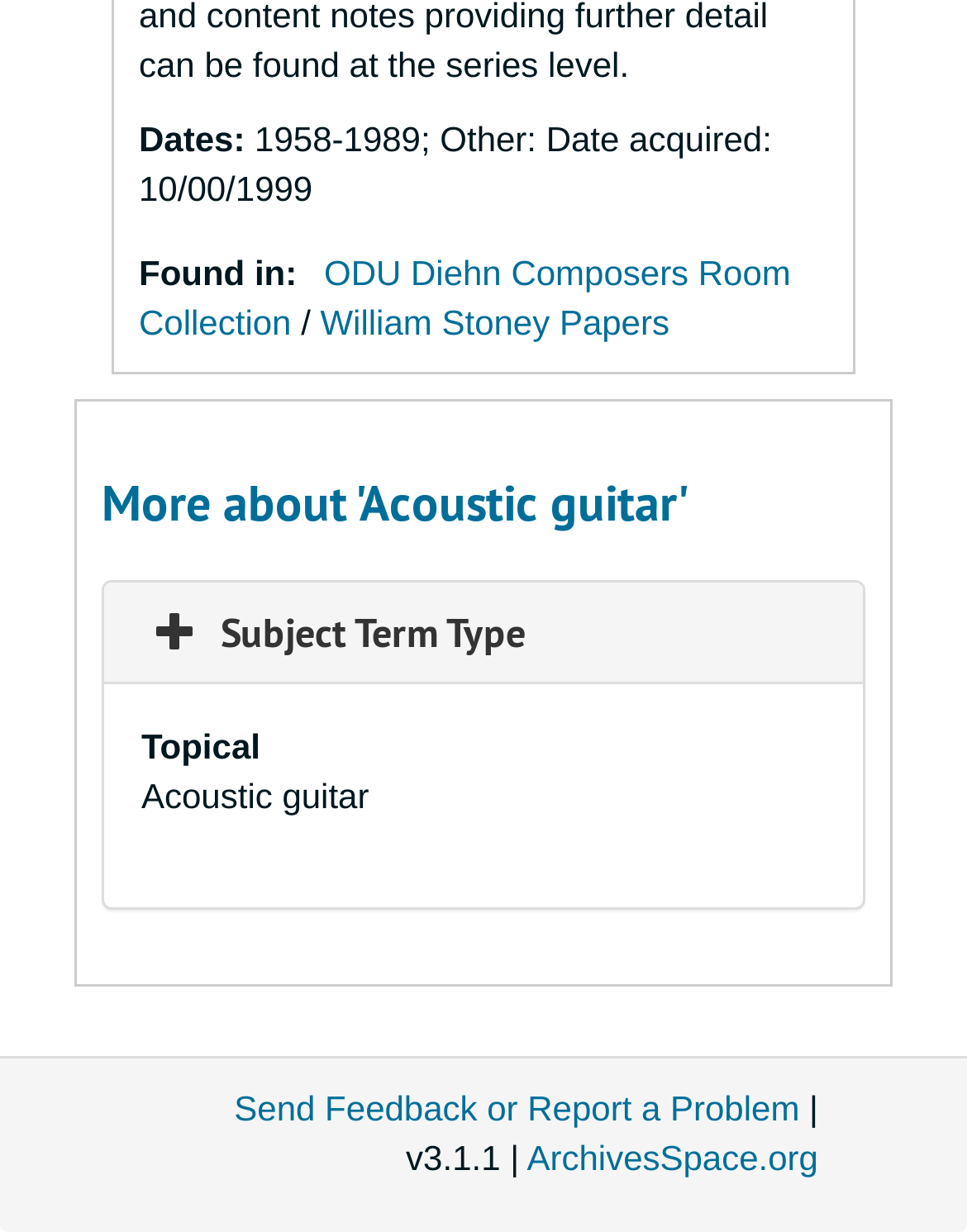Answer succinctly with a single word or phrase:
What is the subject term type?

Topical